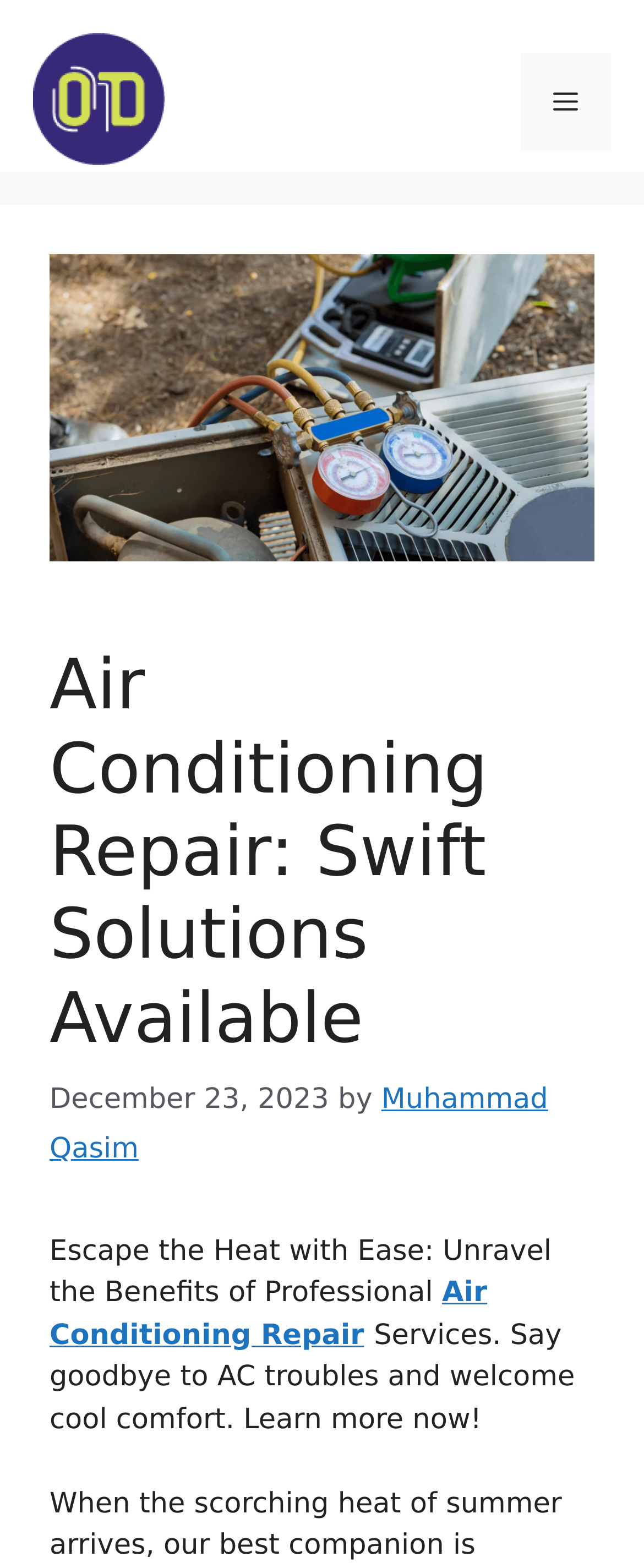Extract the bounding box coordinates of the UI element described: "Menu". Provide the coordinates in the format [left, top, right, bottom] with values ranging from 0 to 1.

[0.808, 0.034, 0.949, 0.097]